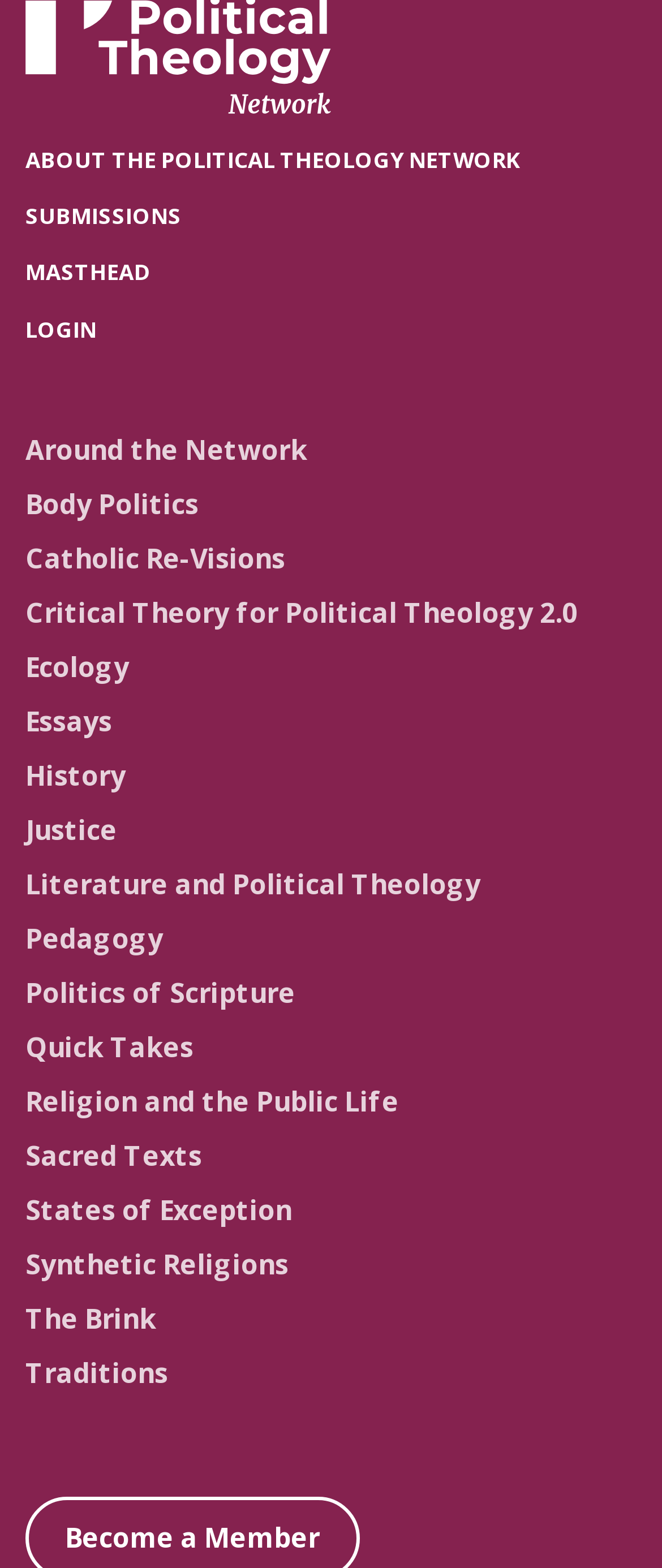Please find the bounding box coordinates for the clickable element needed to perform this instruction: "login to the network".

[0.038, 0.2, 0.146, 0.219]